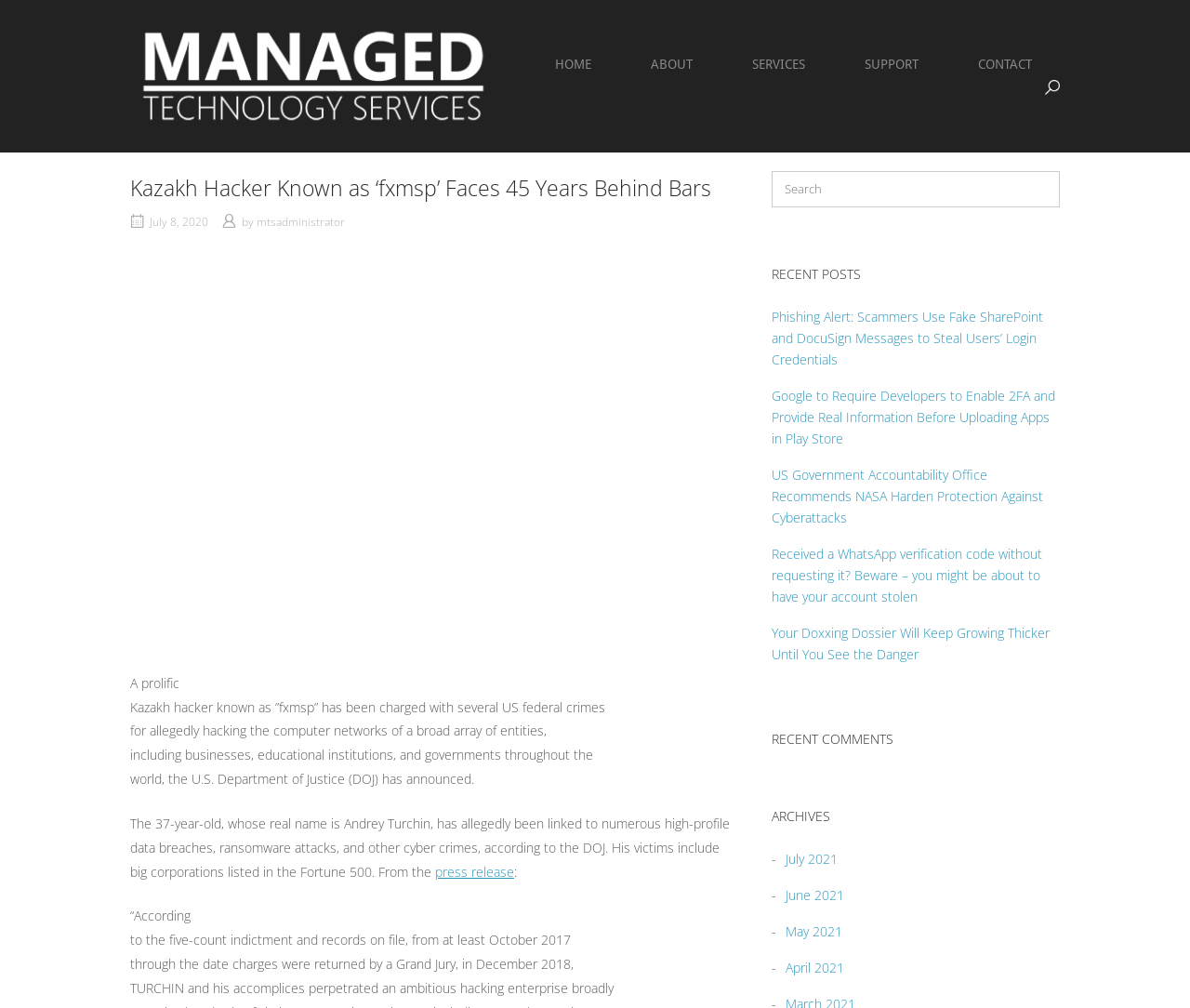What is the name of the Kazakh hacker?
Refer to the image and provide a detailed answer to the question.

The article mentions that the 37-year-old Kazakh hacker, whose real name is Andrey Turchin, has allegedly been linked to numerous high-profile data breaches, ransomware attacks, and other cyber crimes.